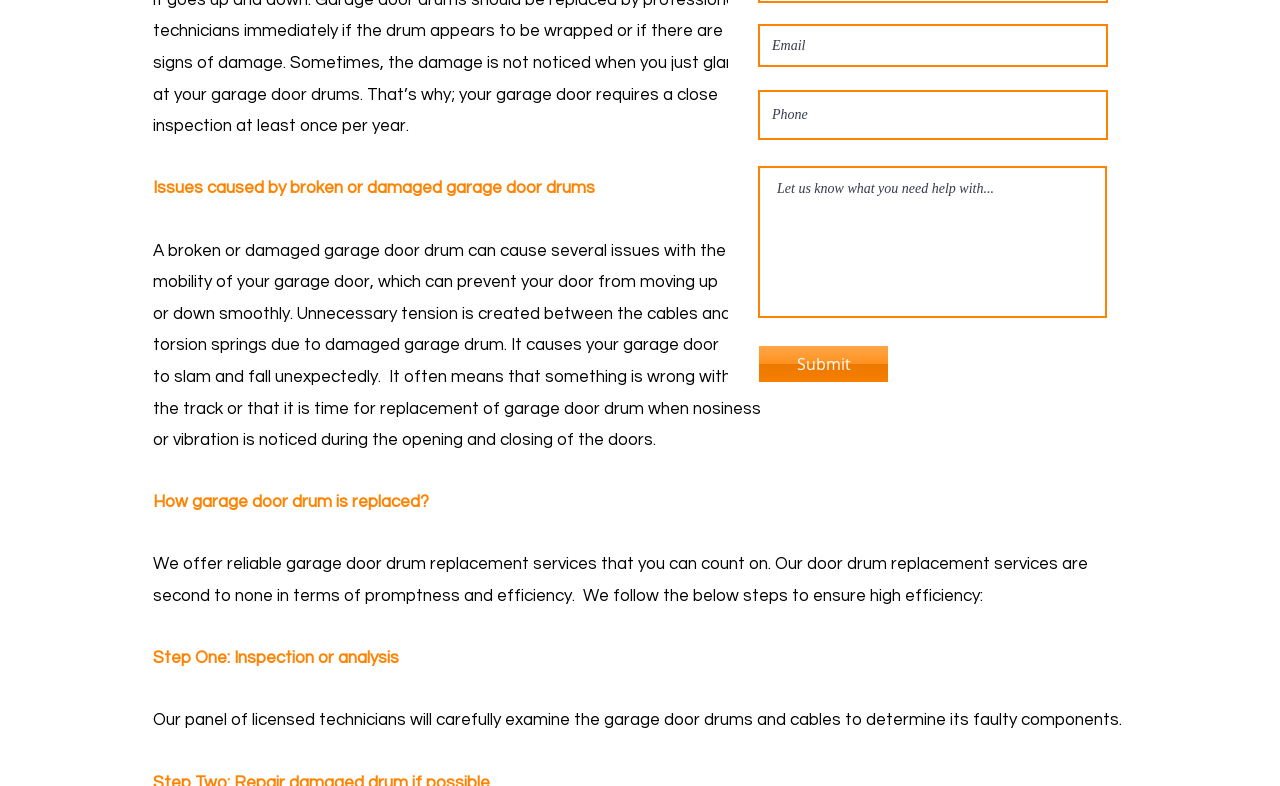Provide the bounding box coordinates of the HTML element described by the text: "aria-label="Phone" name="phone" placeholder="Phone"".

[0.592, 0.115, 0.866, 0.178]